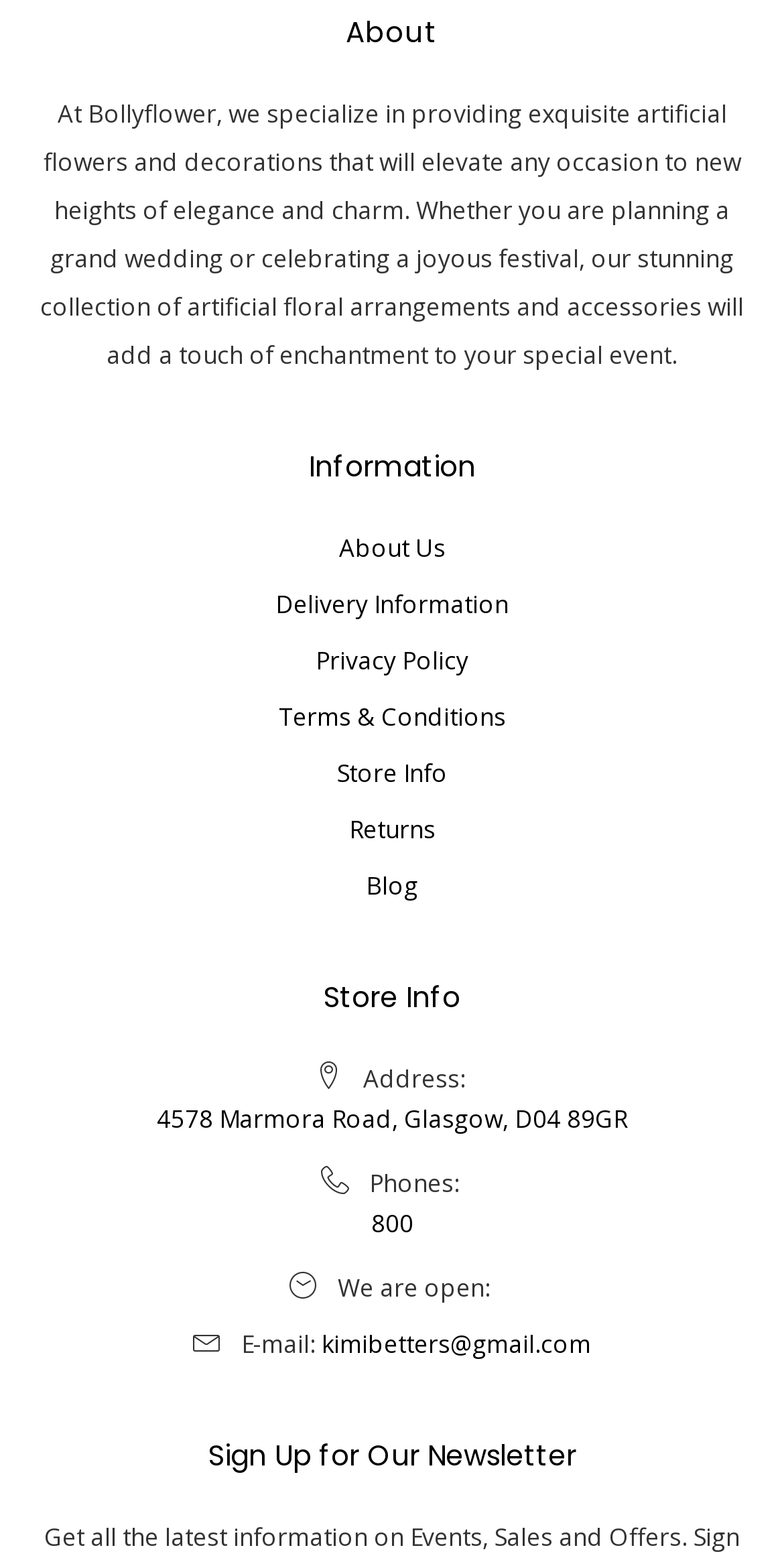What is the phone number?
Please provide a single word or phrase as your answer based on the image.

800